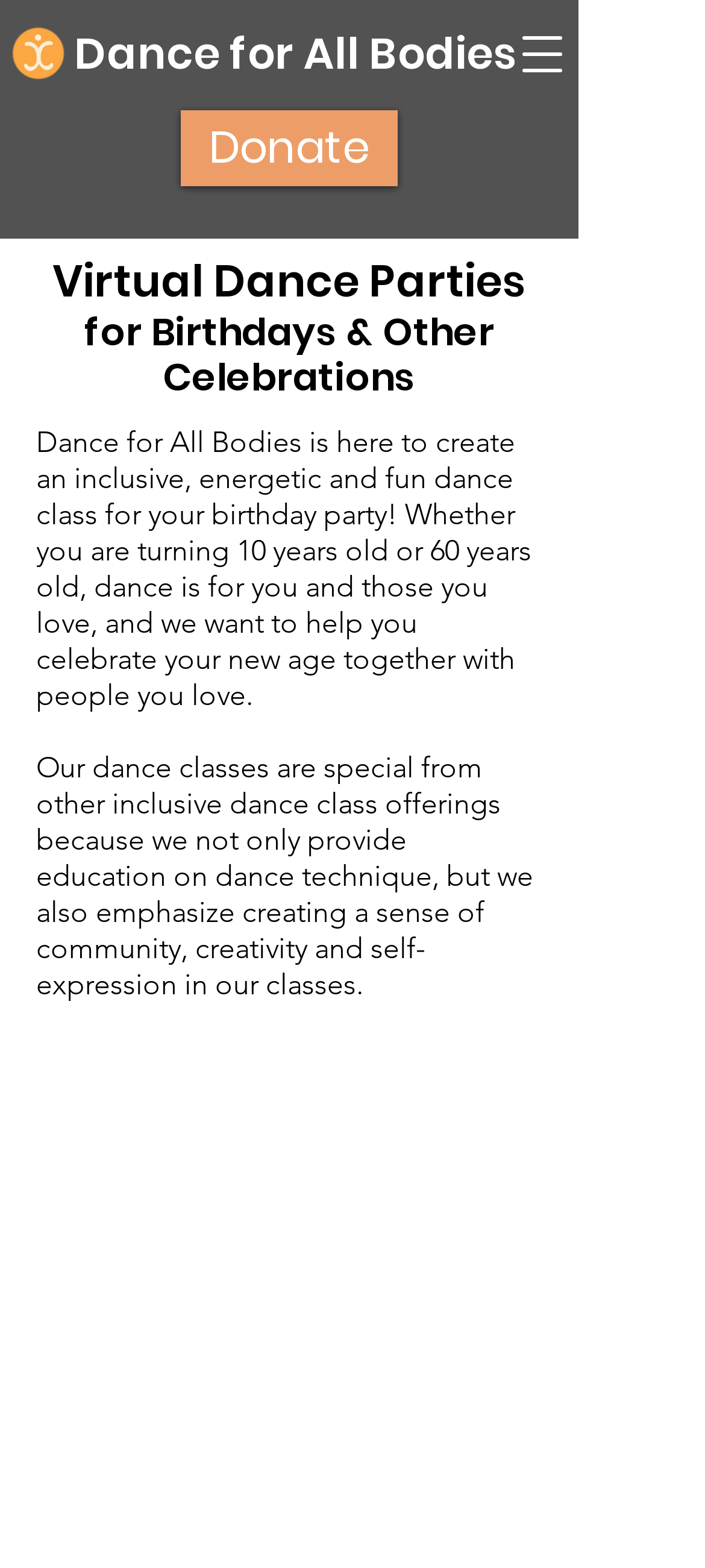Answer in one word or a short phrase: 
What can be scheduled on the website?

Virtual dance class